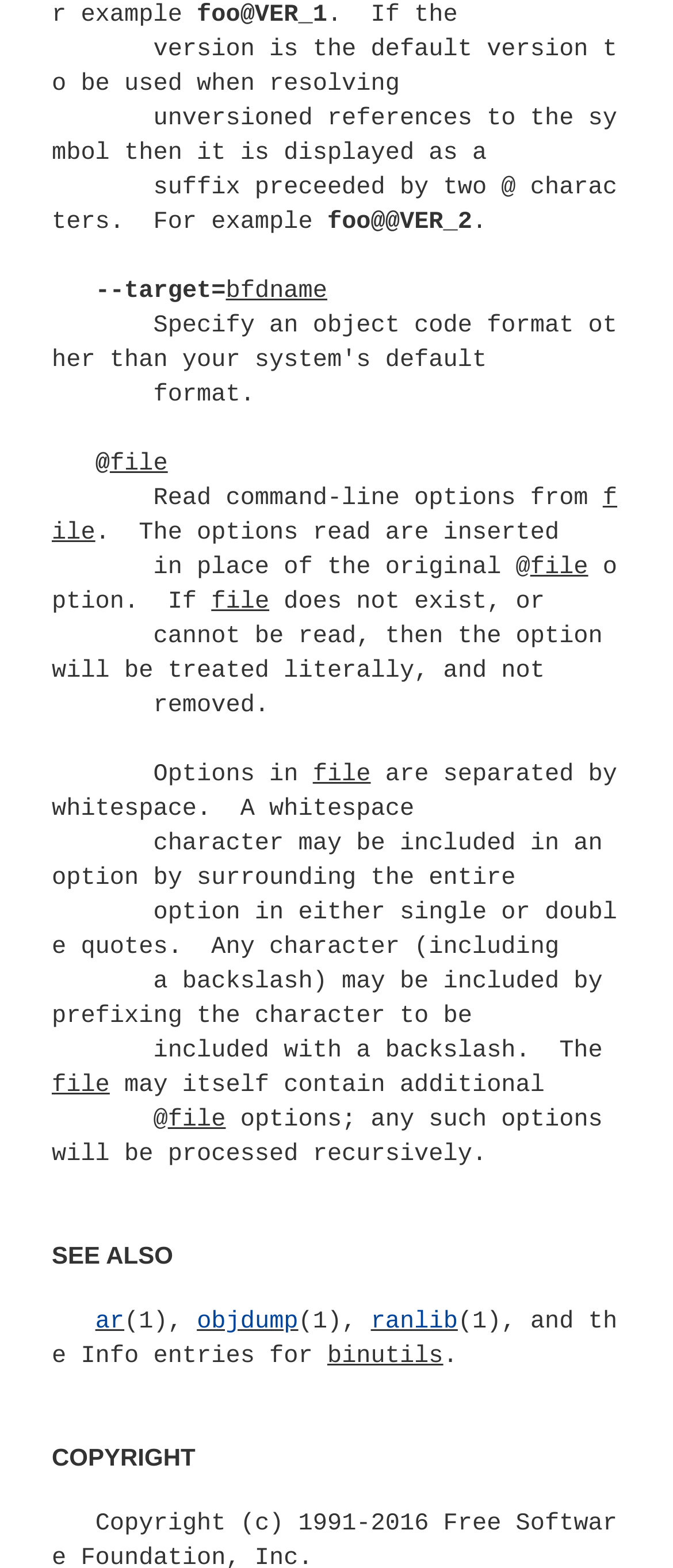What is the default version suffix?
Craft a detailed and extensive response to the question.

The default version suffix is mentioned in the text as 'foo@@VER_2', which suggests that when the version is the default version to be used when resolving unversioned references to the symbol, it is displayed as a suffix preceded by two @ characters.